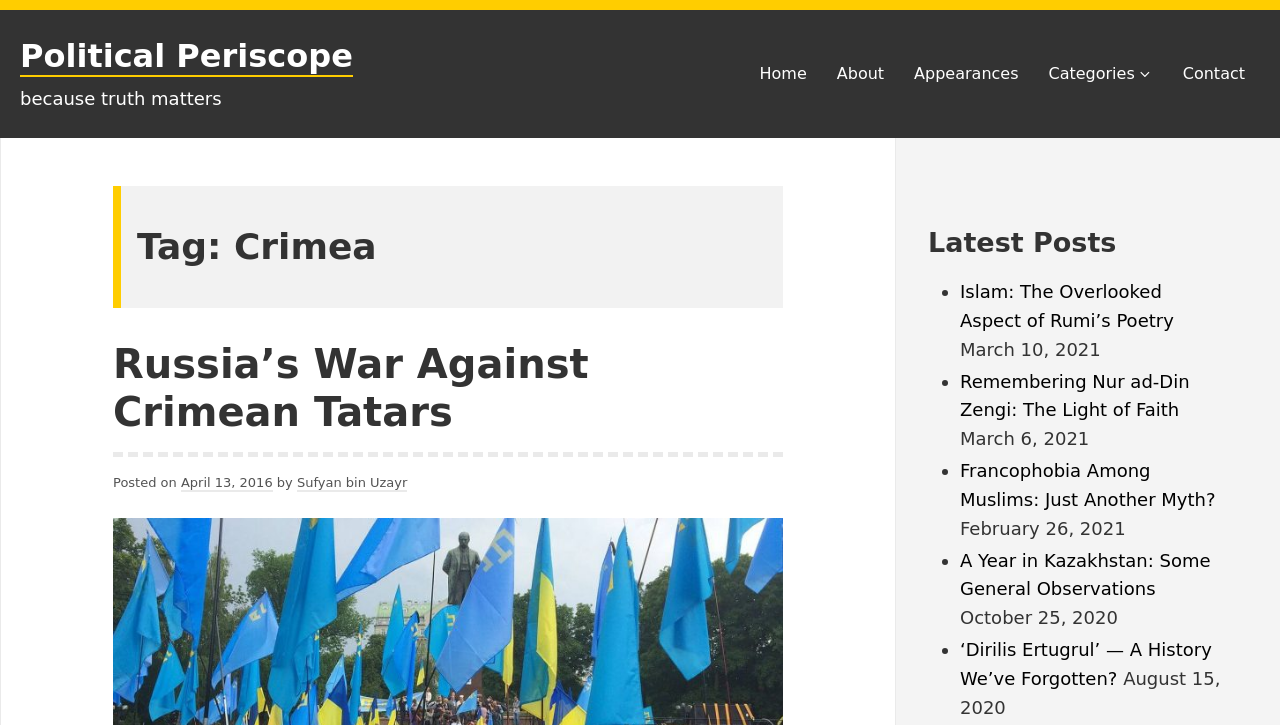Create a detailed summary of all the visual and textual information on the webpage.

The webpage is titled "Crimea Archives - Political Periscope" and has a tagline "because truth matters". At the top left, there is a link to "Political Periscope". 

To the right of the title, there is a primary navigation menu with five links: "Home", "About", "Appearances", "Categories", and "Contact". 

Below the navigation menu, there is a header section with a heading "Tag: Crimea". Within this section, there is a subheading "Russia’s War Against Crimean Tatars" with a link to the same title. The article is dated "April 13, 2016" and is written by "Sufyan bin Uzayr".

Further down, there is a section titled "Latest Posts" with a list of five articles. Each article is represented by a bullet point and includes a title, with the most recent article at the top. The titles of the articles are "Islam: The Overlooked Aspect of Rumi’s Poetry", "Remembering Nur ad-Din Zengi: The Light of Faith", "Francophobia Among Muslims: Just Another Myth?", "A Year in Kazakhstan: Some General Observations", and "‘Dirilis Ertugrul’ — A History We’ve Forgotten?". Each article also has a date, ranging from March 10, 2021, to August 15, 2020.

At the bottom right, there is a link to "Skip to footer".